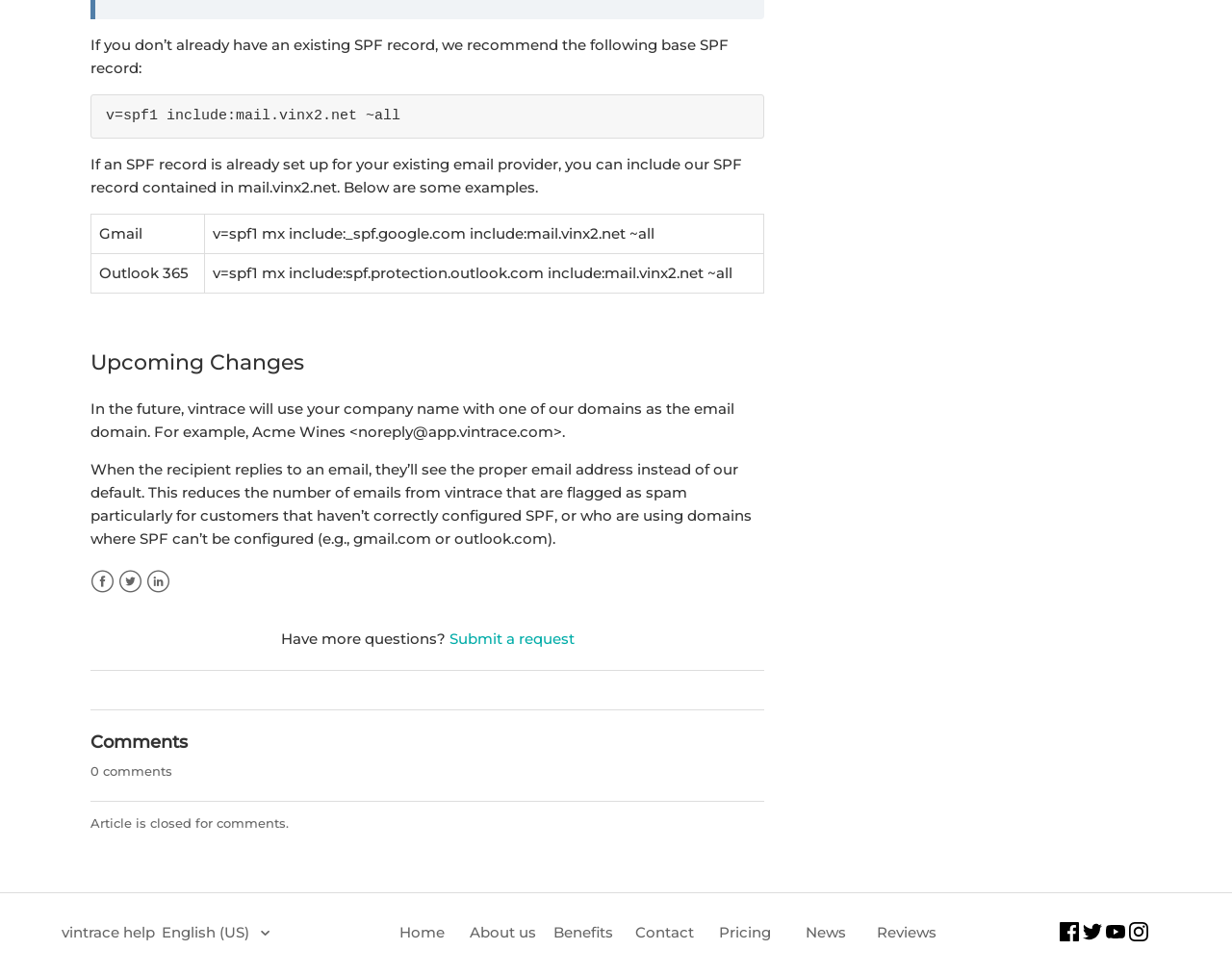What is the recommended base SPF record?
Utilize the information in the image to give a detailed answer to the question.

The webpage recommends a base SPF record for users who don't already have an existing SPF record. The recommended record is 'v=spf1 include:mail.vinx2.net ~all', which is provided in the static text element with ID 224.